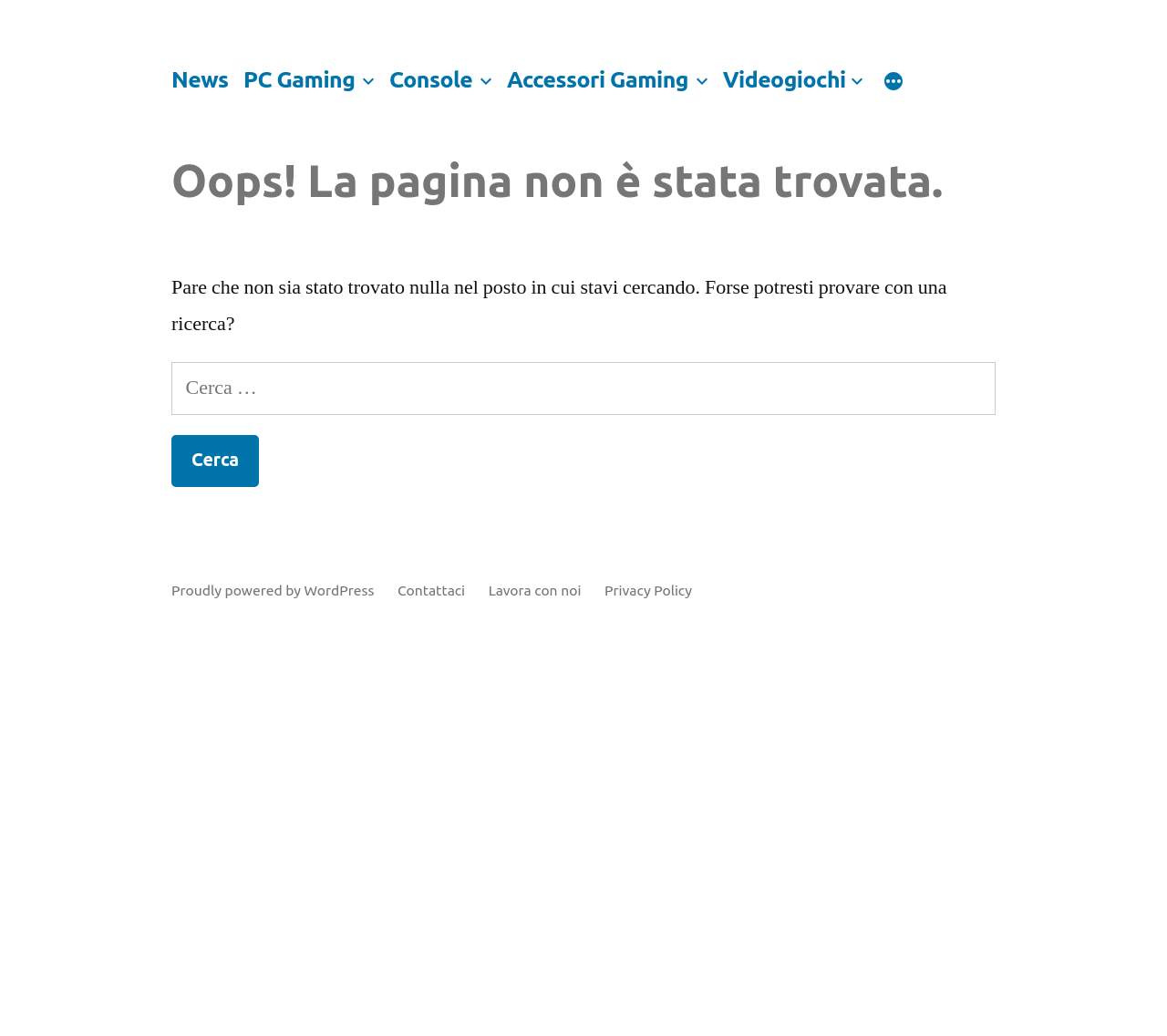Please locate the bounding box coordinates of the element that should be clicked to achieve the given instruction: "Go to PC Gaming".

[0.209, 0.064, 0.304, 0.088]